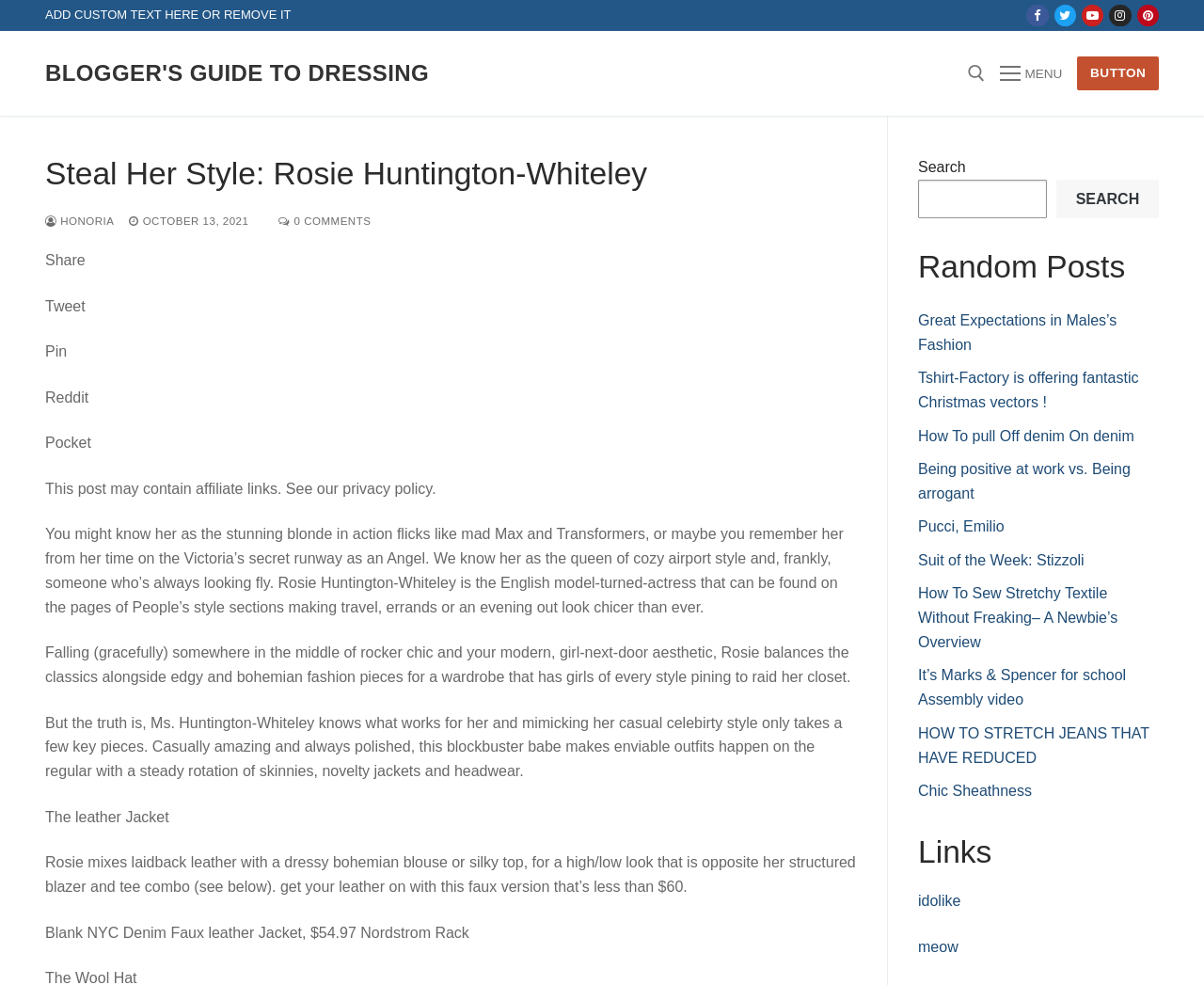Please indicate the bounding box coordinates of the element's region to be clicked to achieve the instruction: "Search for something". Provide the coordinates as four float numbers between 0 and 1, i.e., [left, top, right, bottom].

[0.61, 0.135, 0.829, 0.211]